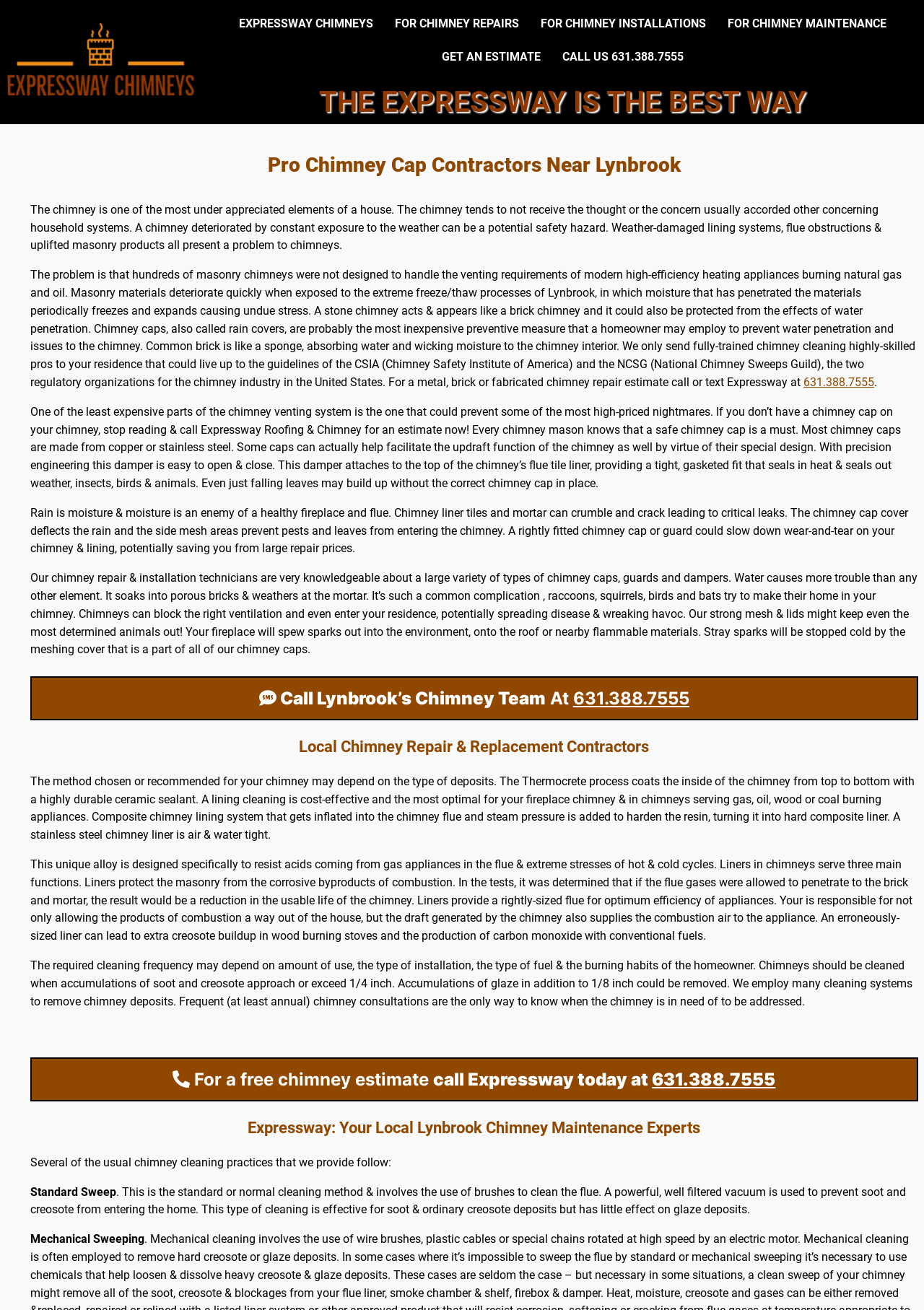Locate the bounding box coordinates of the clickable area to execute the instruction: "Call the phone number". Provide the coordinates as four float numbers between 0 and 1, represented as [left, top, right, bottom].

[0.597, 0.031, 0.752, 0.056]